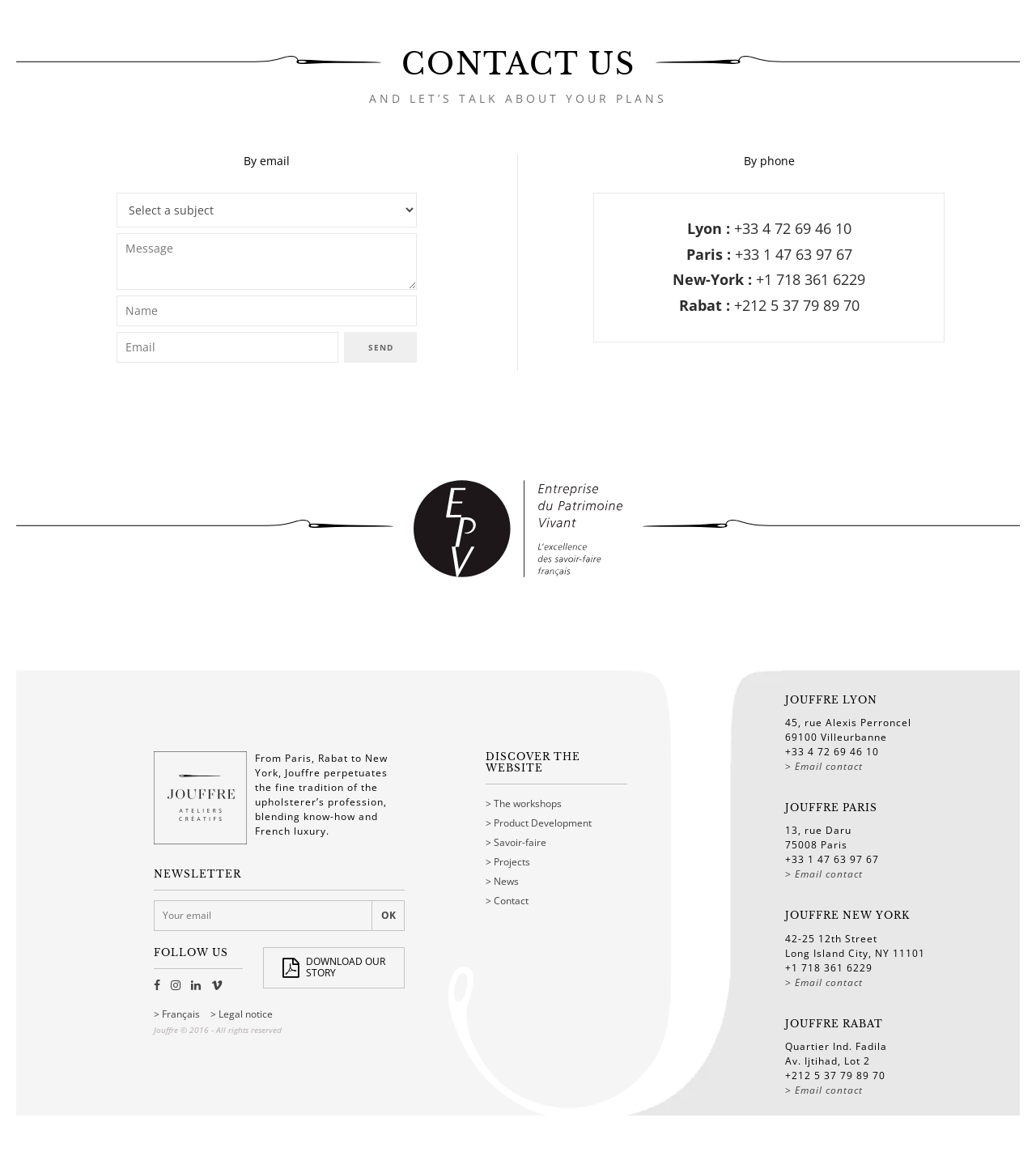Please find the bounding box coordinates of the clickable region needed to complete the following instruction: "Click SEND". The bounding box coordinates must consist of four float numbers between 0 and 1, i.e., [left, top, right, bottom].

[0.332, 0.288, 0.403, 0.315]